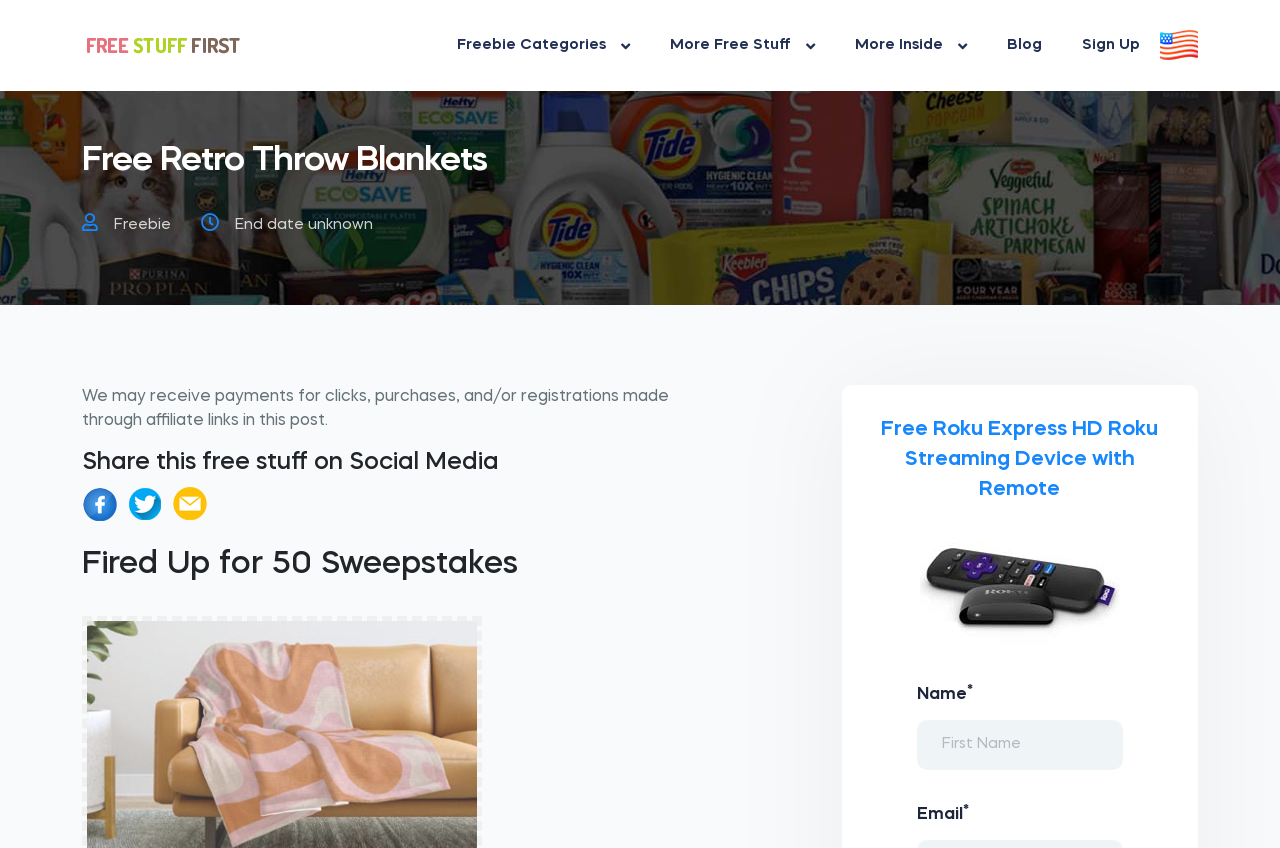What is the prize in the sweepstakes?
Please use the image to provide a one-word or short phrase answer.

Roku Express HD Roku Streaming Device